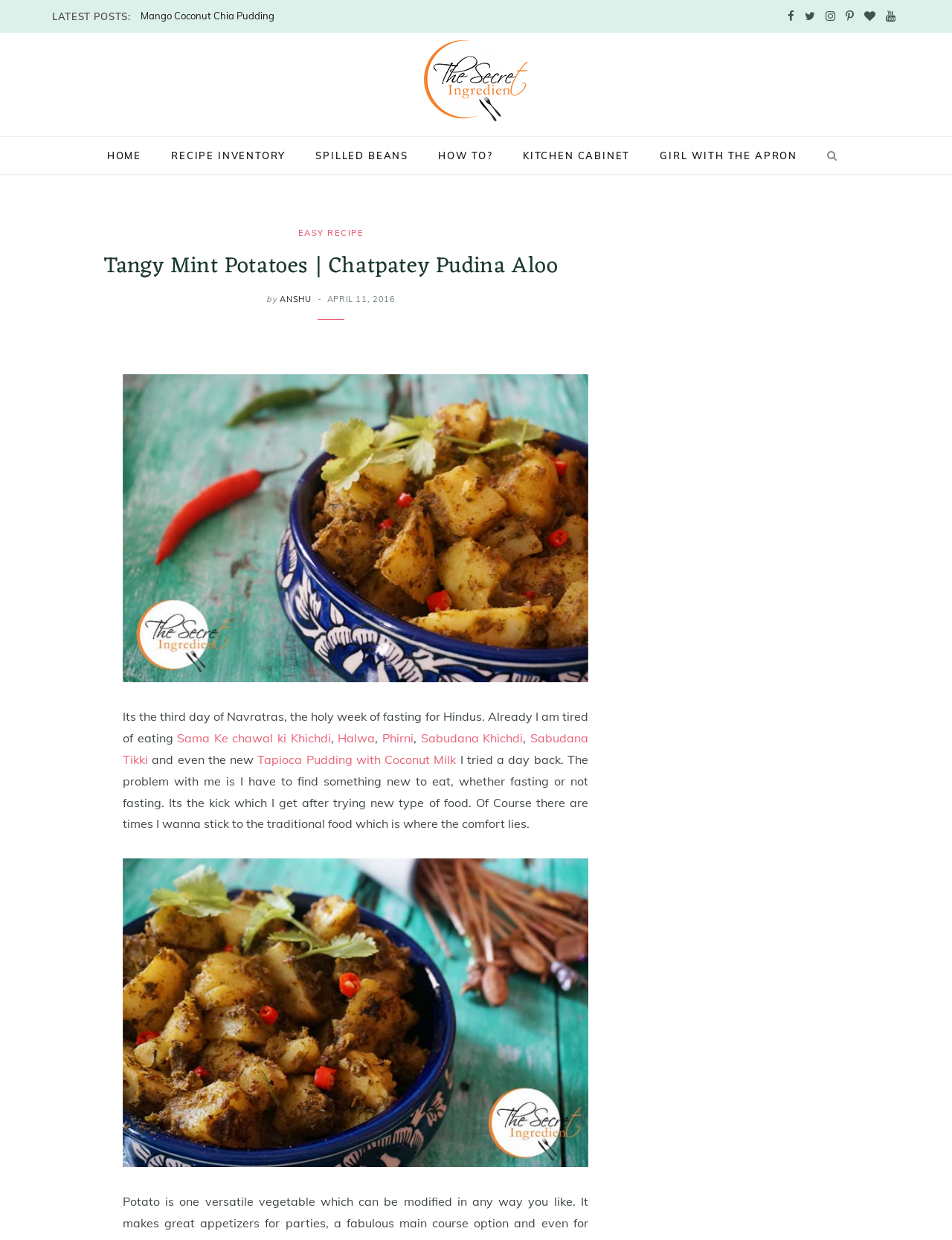Identify the bounding box coordinates for the UI element mentioned here: "Girl with the Apron". Provide the coordinates as four float values between 0 and 1, i.e., [left, top, right, bottom].

[0.679, 0.11, 0.852, 0.141]